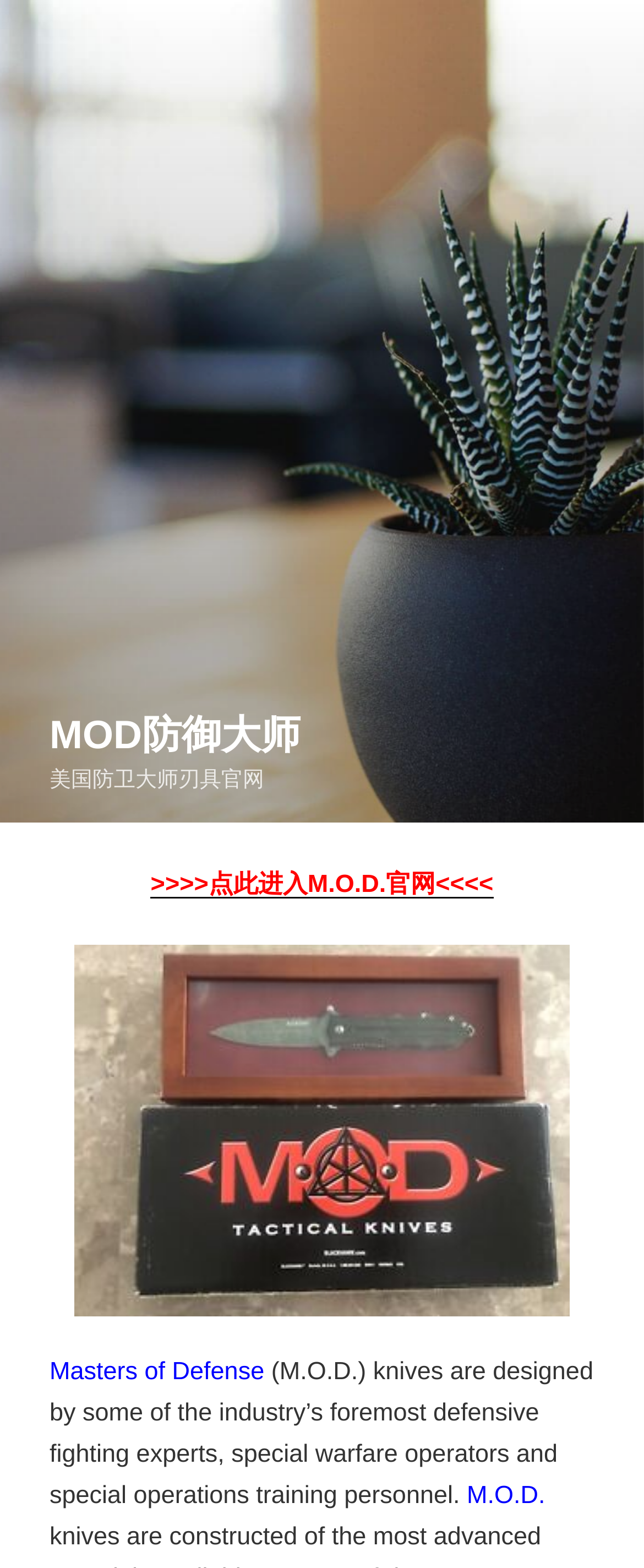Refer to the image and provide a thorough answer to this question:
What is the language of the text on the webpage?

The text on the webpage is written in English, as evidenced by the sentences and phrases such as 'Masters of Defense', 'American defense master knives', and 'designed by some of the industry’s foremost defensive fighting experts...'.